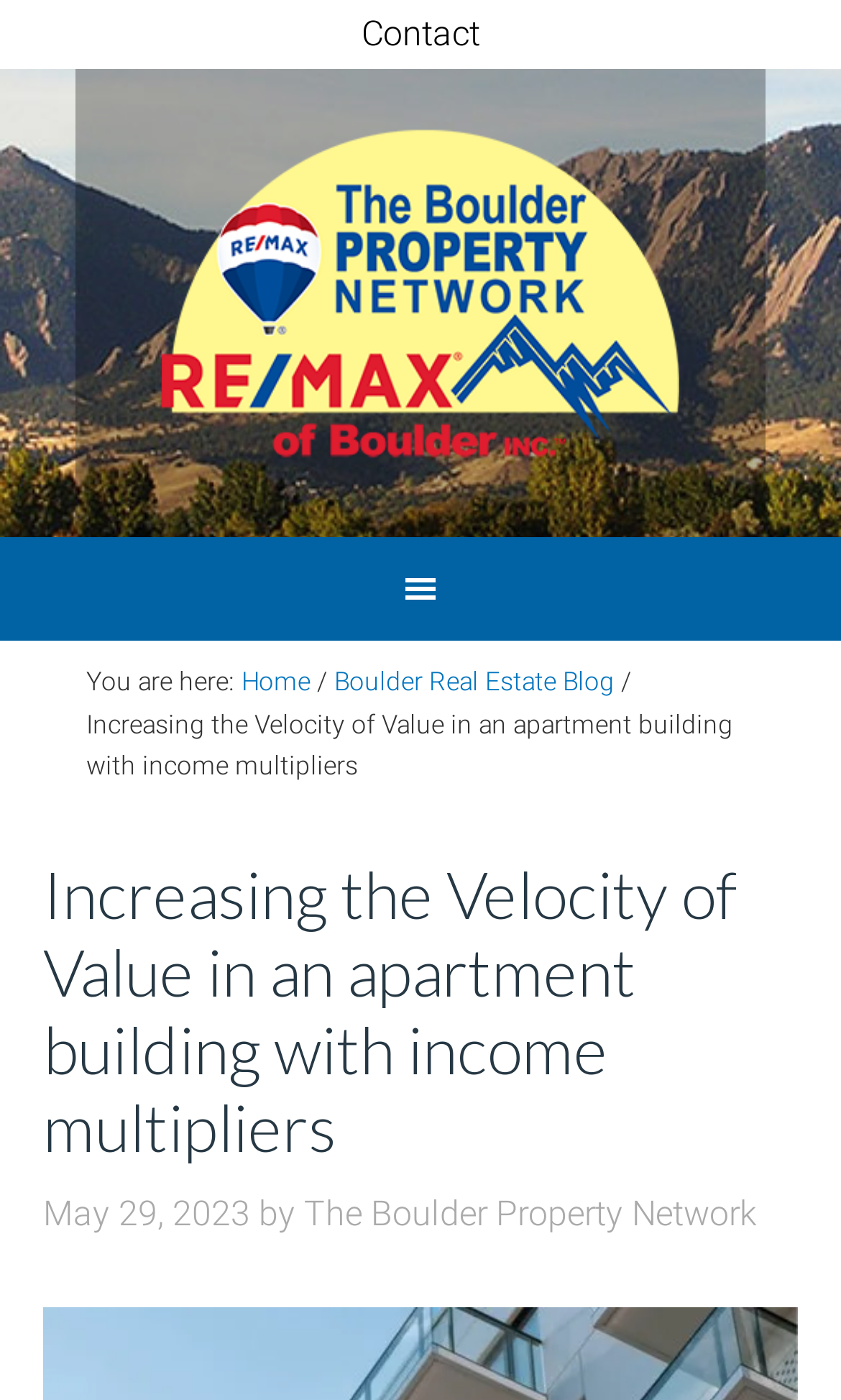Bounding box coordinates are to be given in the format (top-left x, top-left y, bottom-right x, bottom-right y). All values must be floating point numbers between 0 and 1. Provide the bounding box coordinate for the UI element described as: Boulder Real Estate Blog

[0.397, 0.476, 0.731, 0.498]